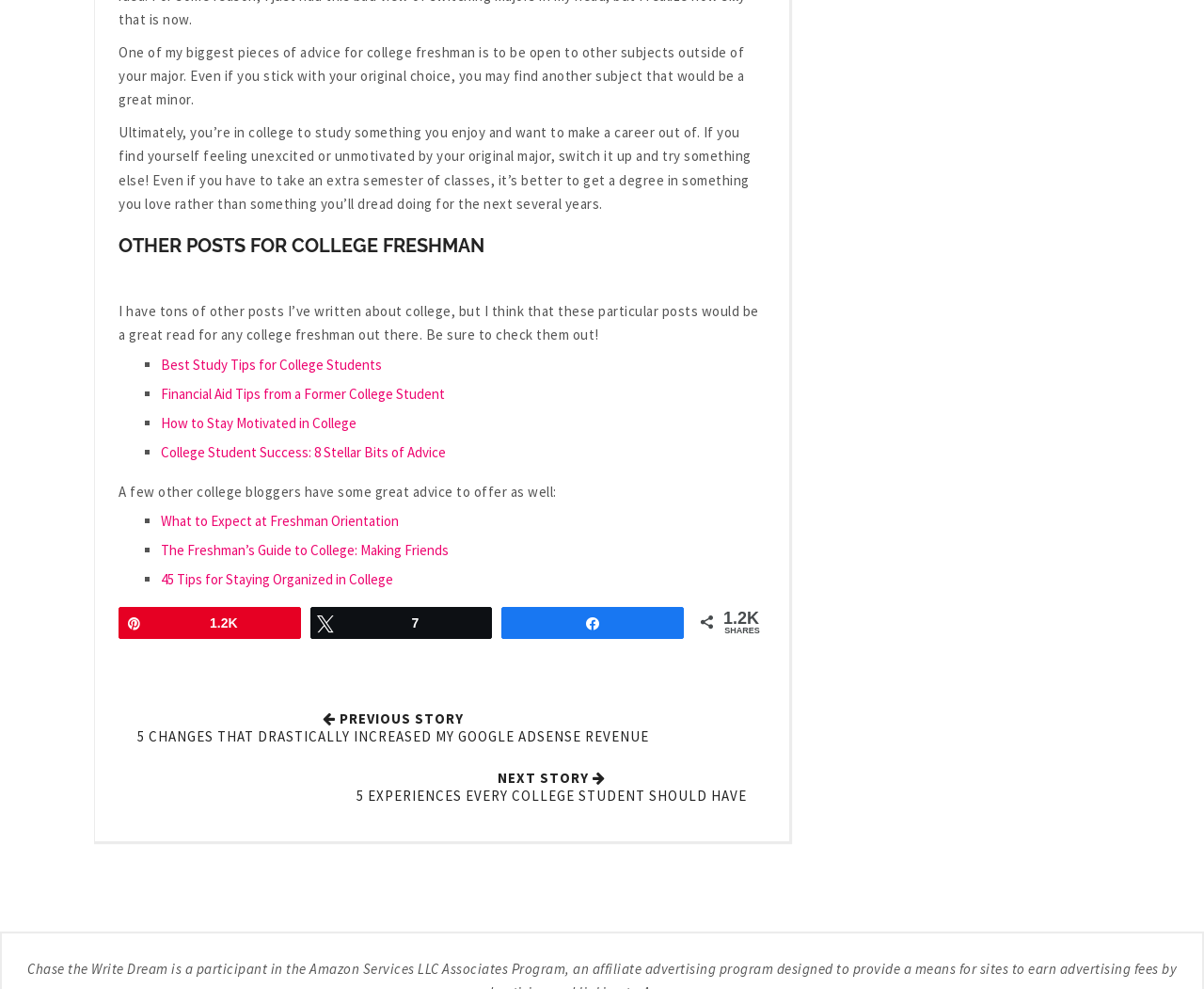Indicate the bounding box coordinates of the clickable region to achieve the following instruction: "Explore the guide to college for making friends."

[0.134, 0.547, 0.373, 0.565]